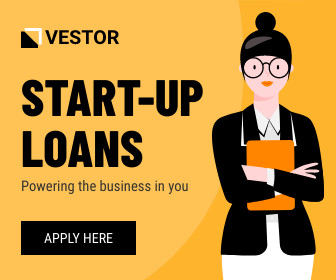What is the woman holding in her hand?
Provide a one-word or short-phrase answer based on the image.

A folder